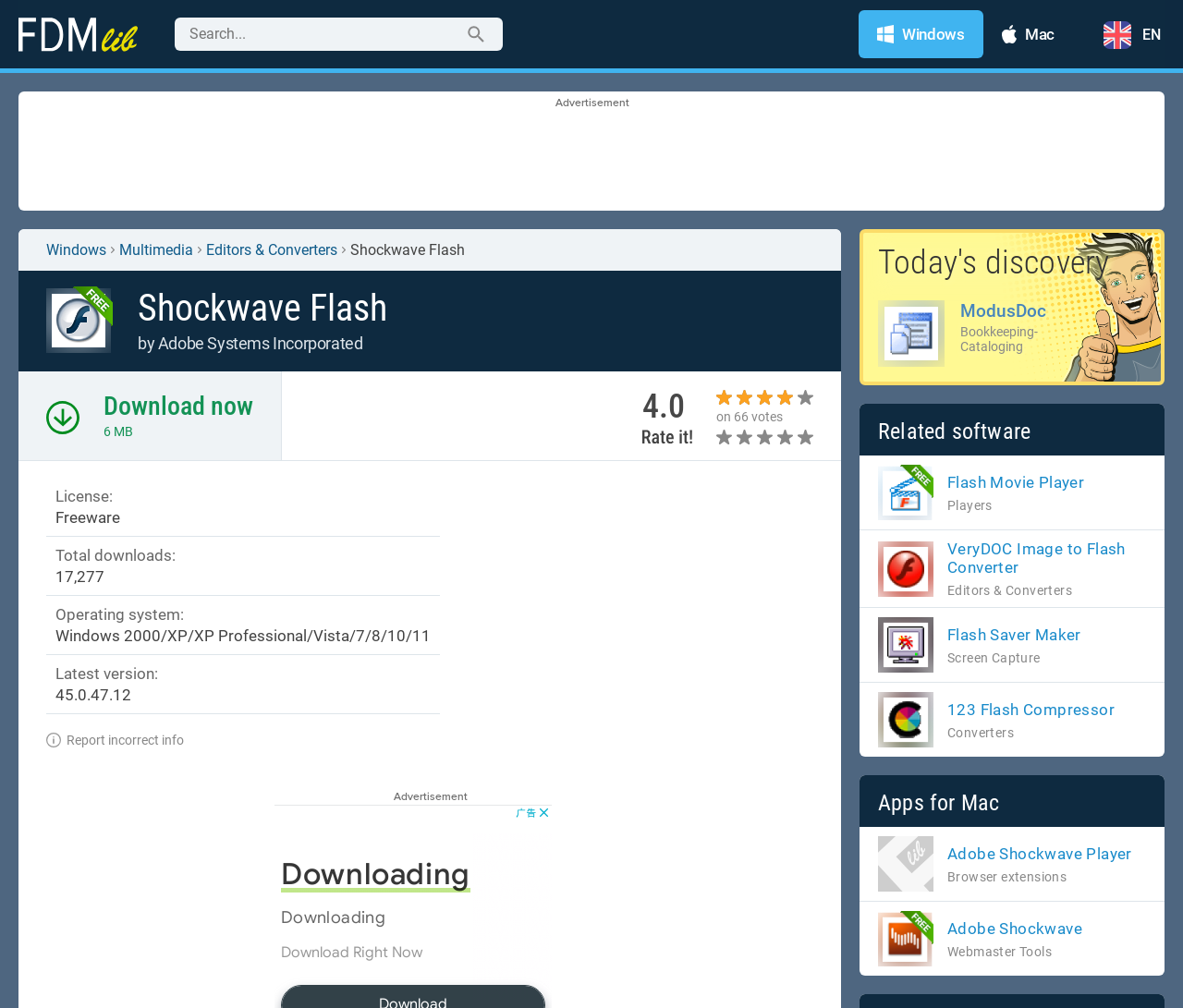Identify the bounding box coordinates of the clickable section necessary to follow the following instruction: "View related software". The coordinates should be presented as four float numbers from 0 to 1, i.e., [left, top, right, bottom].

[0.742, 0.415, 0.871, 0.441]